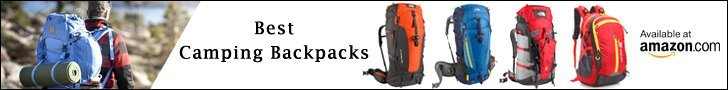How many colors of backpacks are displayed?
Please provide a comprehensive answer based on the contents of the image.

According to the caption, a selection of brightly colored backpacks in blue, orange, red, and gray are displayed, indicating that there are four different colors of backpacks shown.